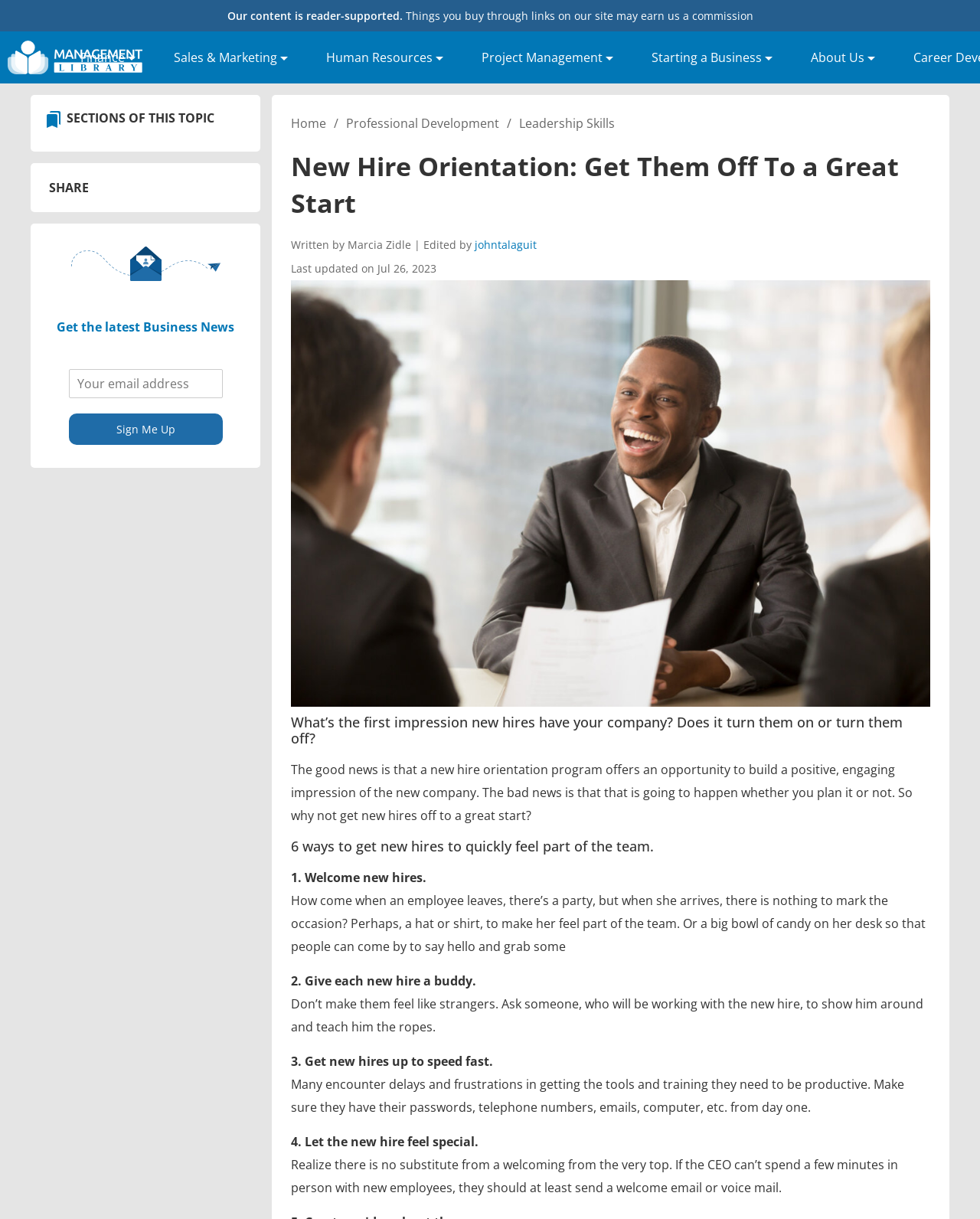What is the name of the website?
Look at the screenshot and respond with a single word or phrase.

Management.org